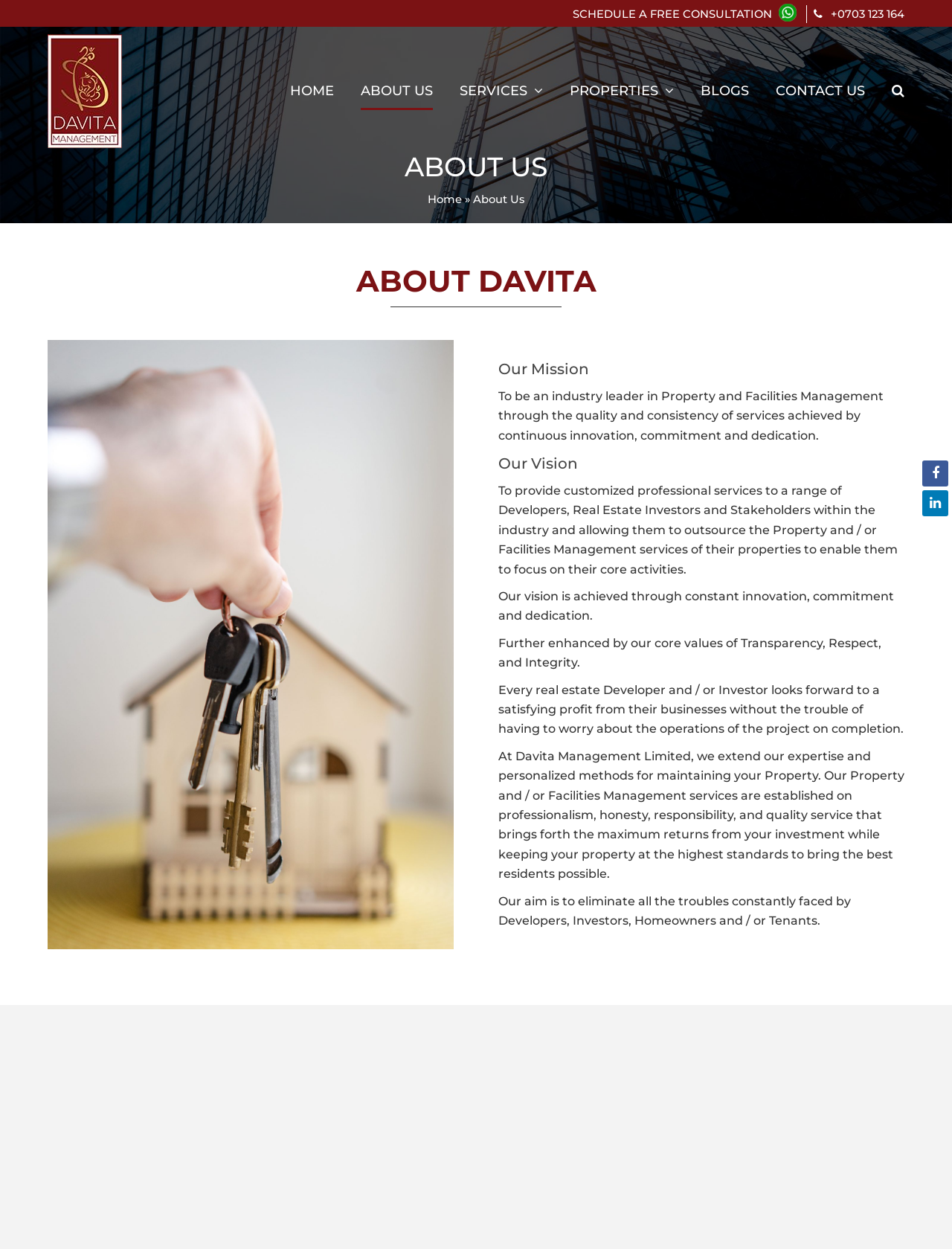Locate the bounding box coordinates of the segment that needs to be clicked to meet this instruction: "Read about Davita Management".

[0.05, 0.067, 0.128, 0.078]